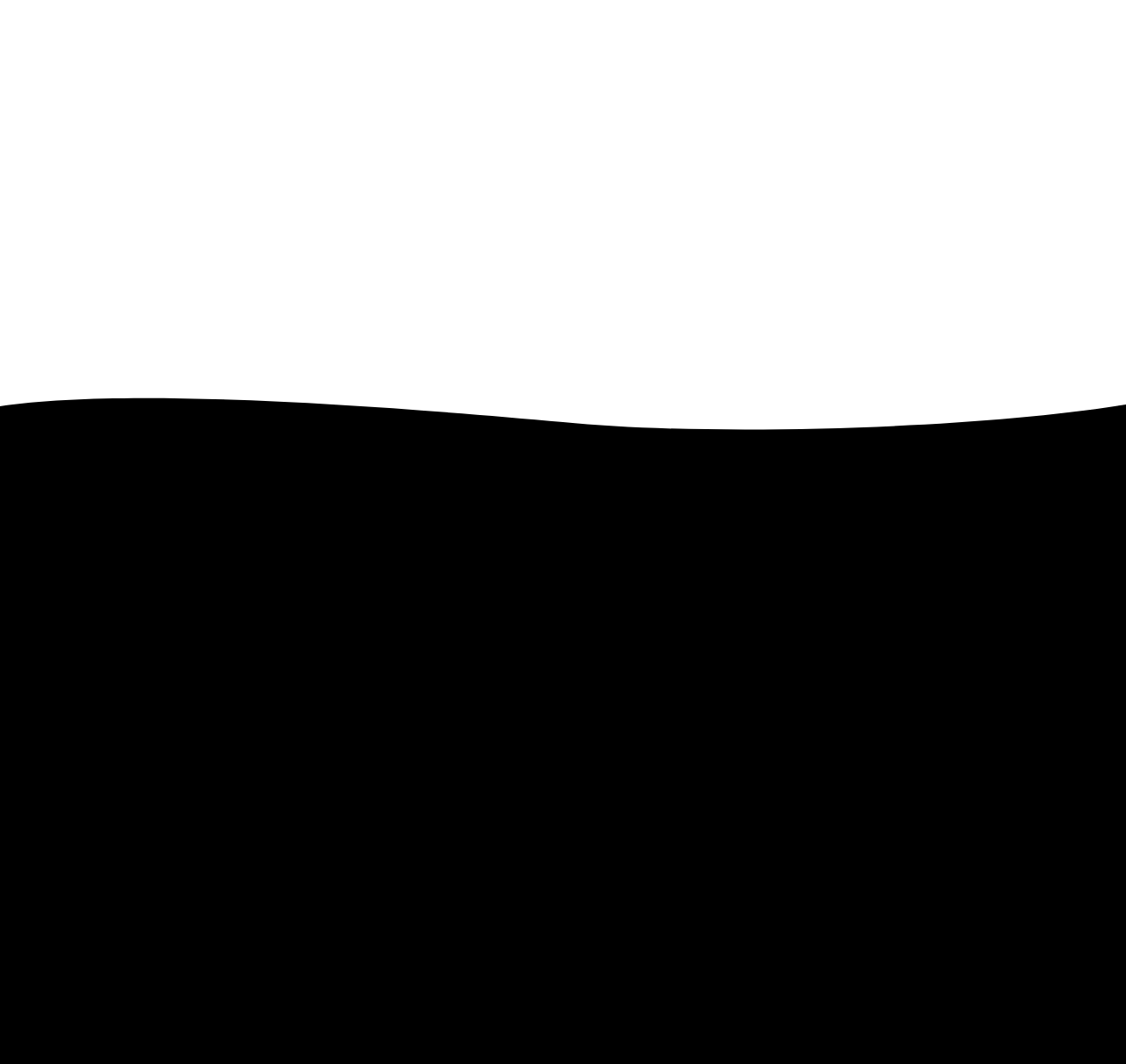Determine the bounding box coordinates of the clickable element necessary to fulfill the instruction: "Click the INFO@EQUIPNET.ORG link". Provide the coordinates as four float numbers within the 0 to 1 range, i.e., [left, top, right, bottom].

None